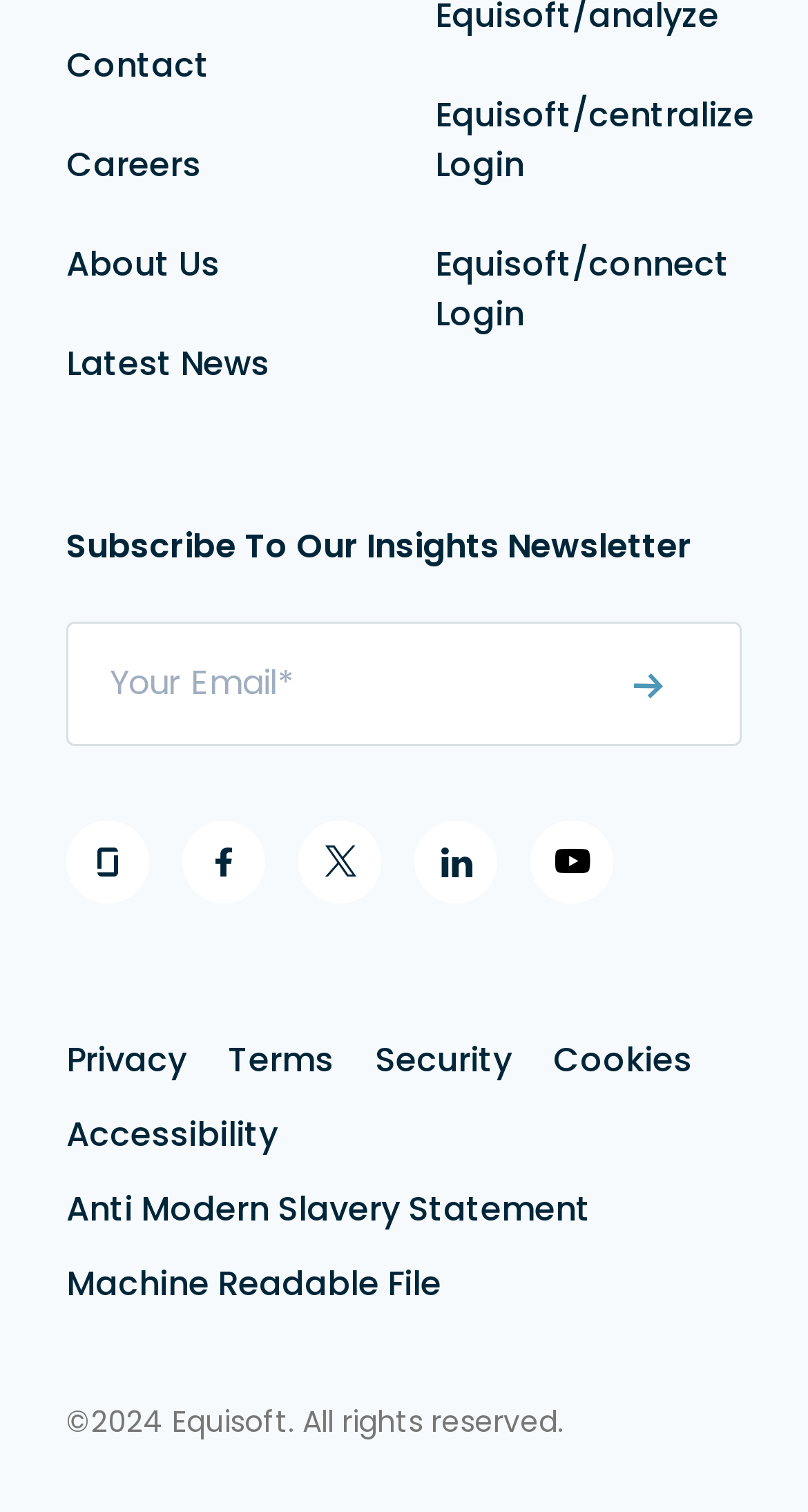Locate and provide the bounding box coordinates for the HTML element that matches this description: "Contact".

[0.082, 0.027, 0.259, 0.059]